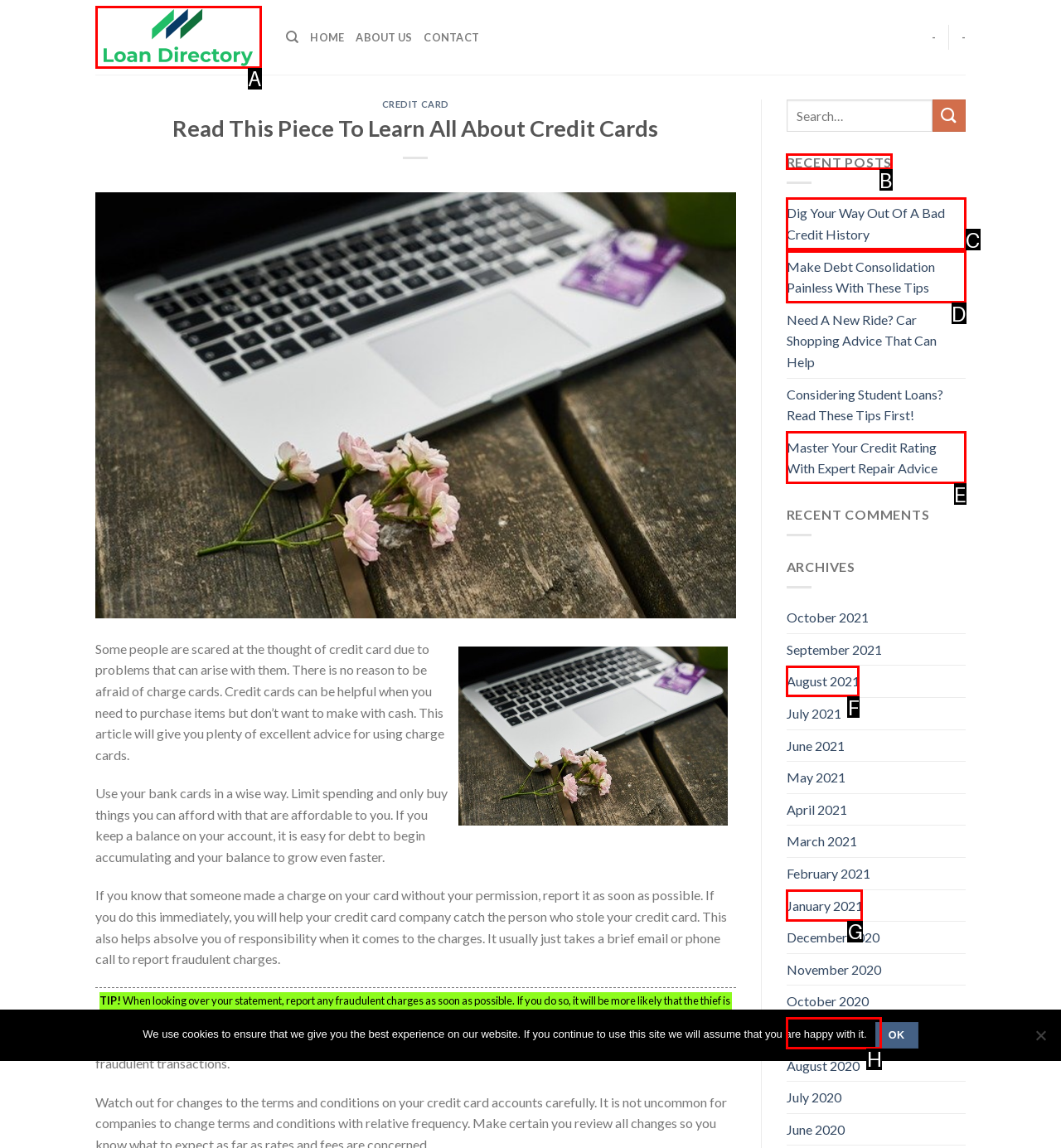Identify which lettered option completes the task: View recent posts. Provide the letter of the correct choice.

B